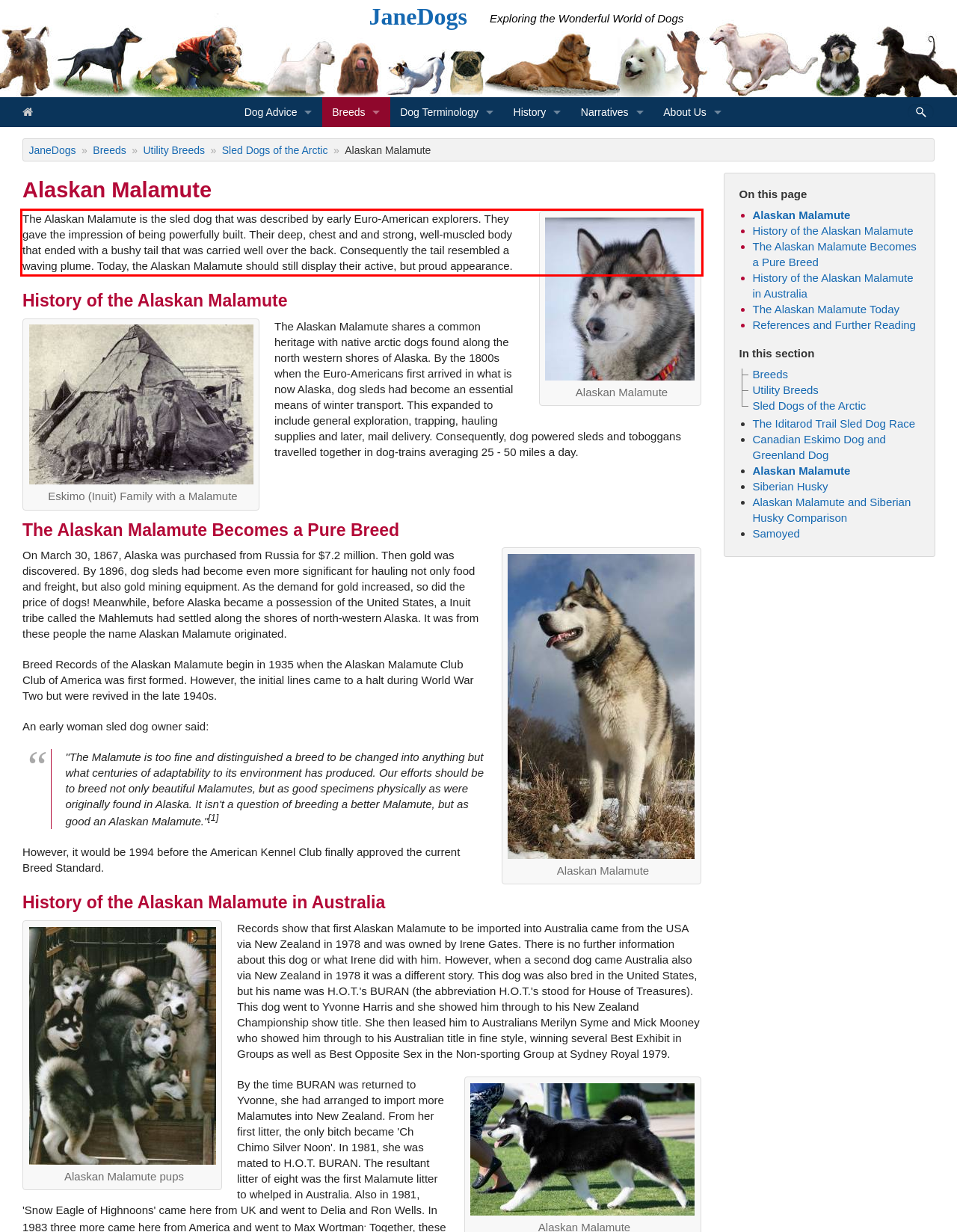View the screenshot of the webpage and identify the UI element surrounded by a red bounding box. Extract the text contained within this red bounding box.

The Alaskan Malamute is the sled dog that was described by early Euro-American explorers. They gave the impression of being powerfully built. Their deep, chest and and strong, well-muscled body that ended with a bushy tail that was carried well over the back. Consequently the tail resembled a waving plume. Today, the Alaskan Malamute should still display their active, but proud appearance.